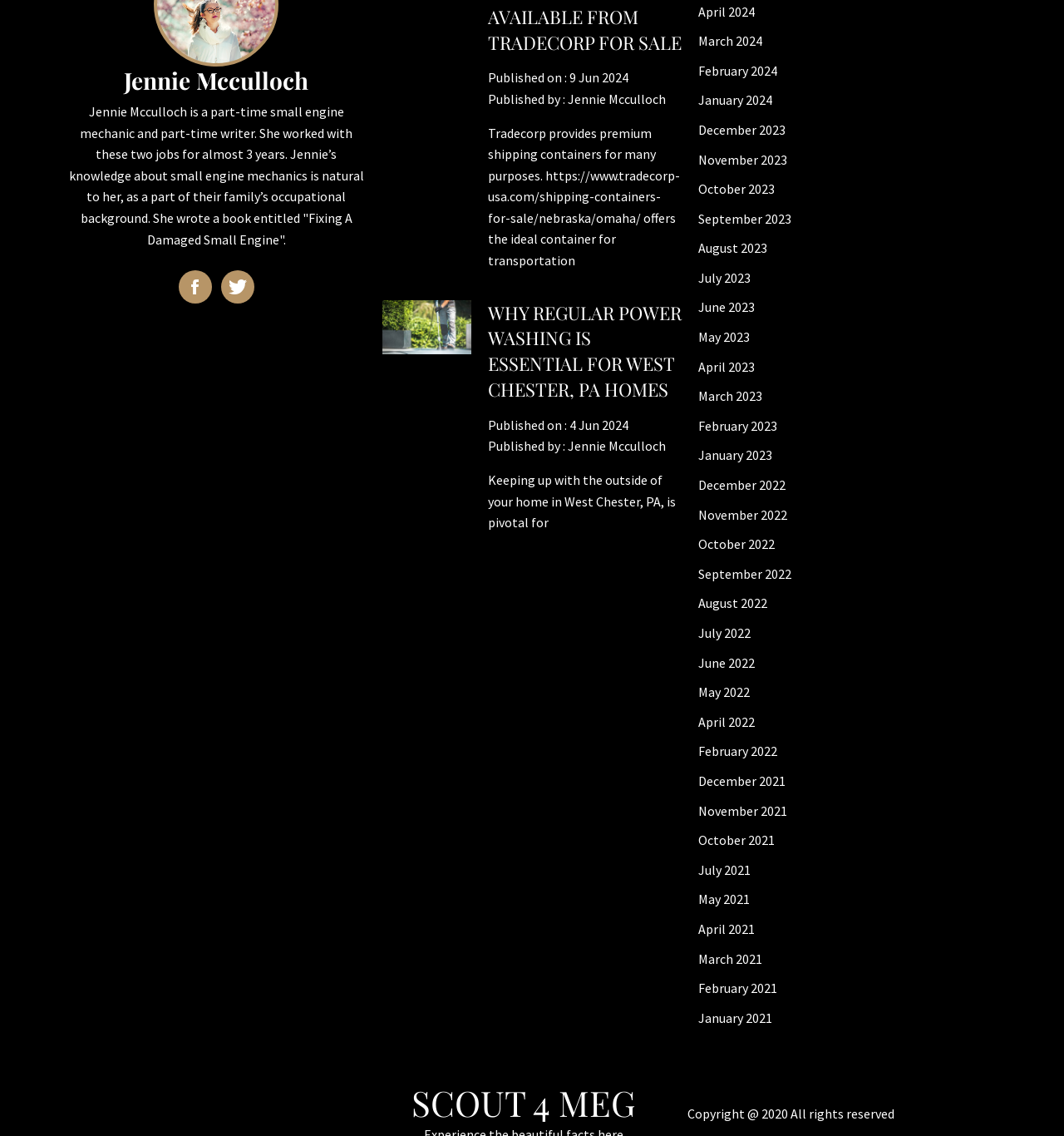Find the bounding box coordinates for the HTML element described as: "Scout 4 Meg". The coordinates should consist of four float values between 0 and 1, i.e., [left, top, right, bottom].

[0.387, 0.95, 0.598, 0.991]